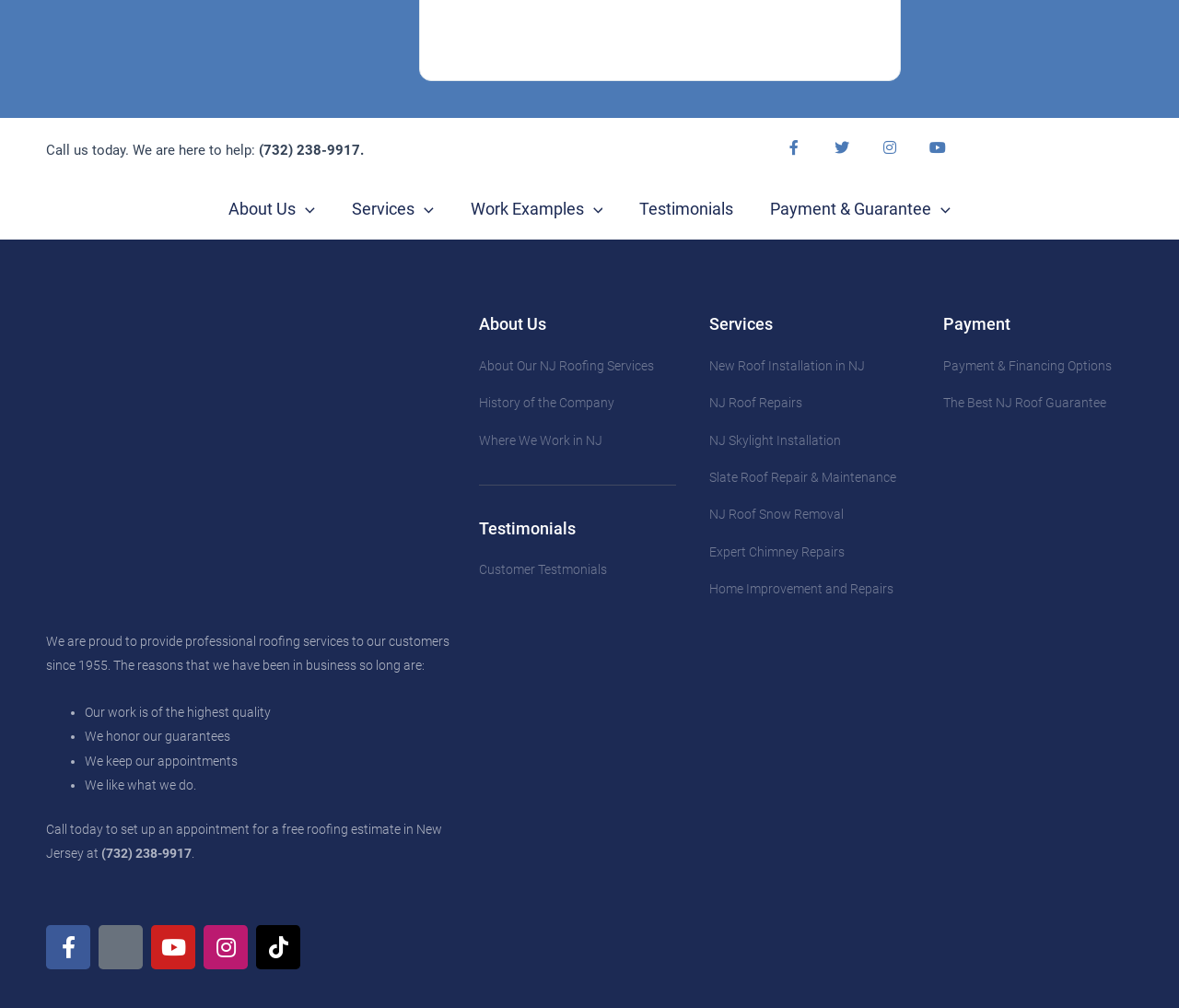Please determine the bounding box coordinates of the area that needs to be clicked to complete this task: 'Explore new roof installation services'. The coordinates must be four float numbers between 0 and 1, formatted as [left, top, right, bottom].

[0.602, 0.351, 0.785, 0.375]